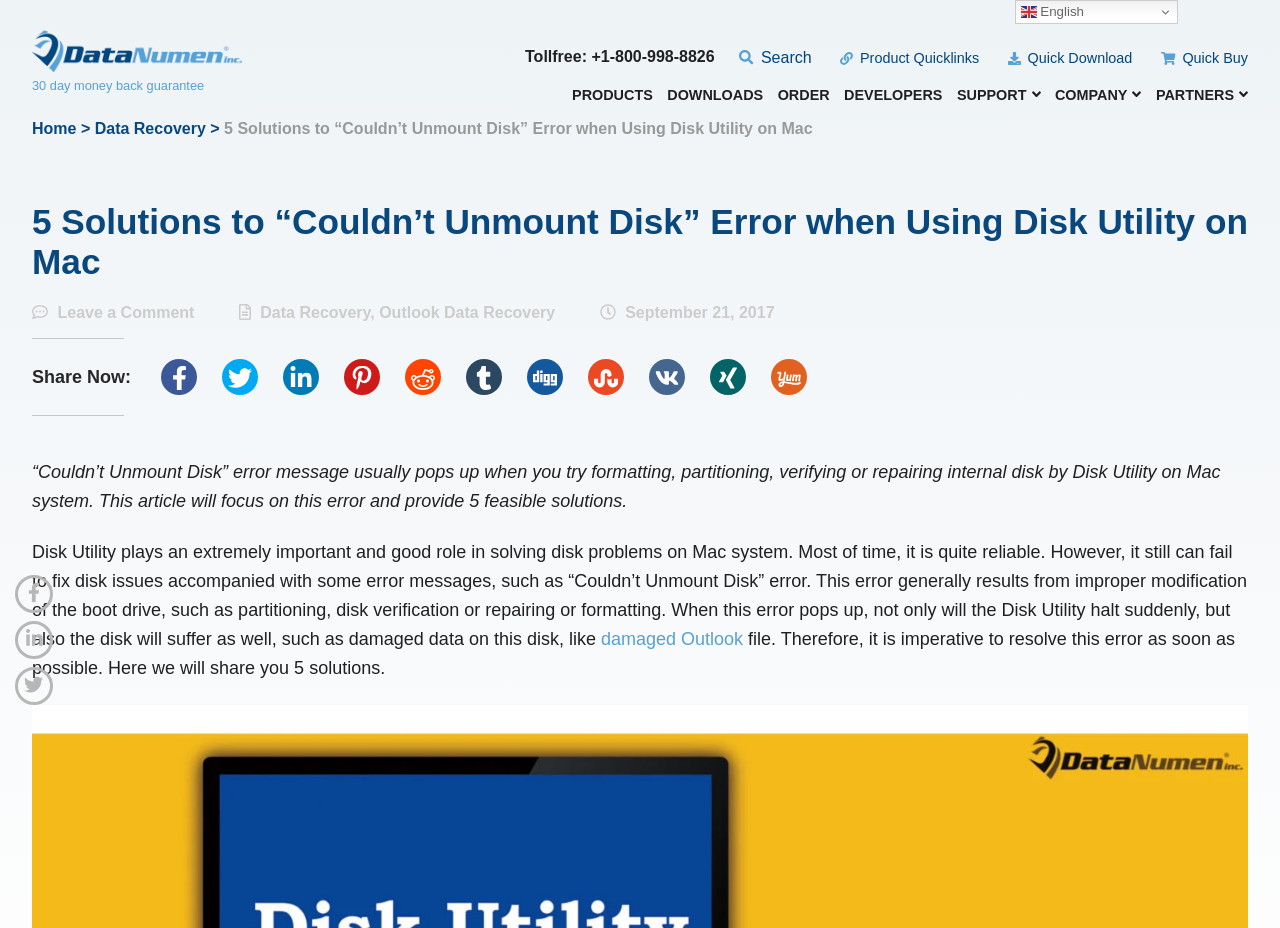What is the toll-free number provided? Analyze the screenshot and reply with just one word or a short phrase.

+1-800-998-8826